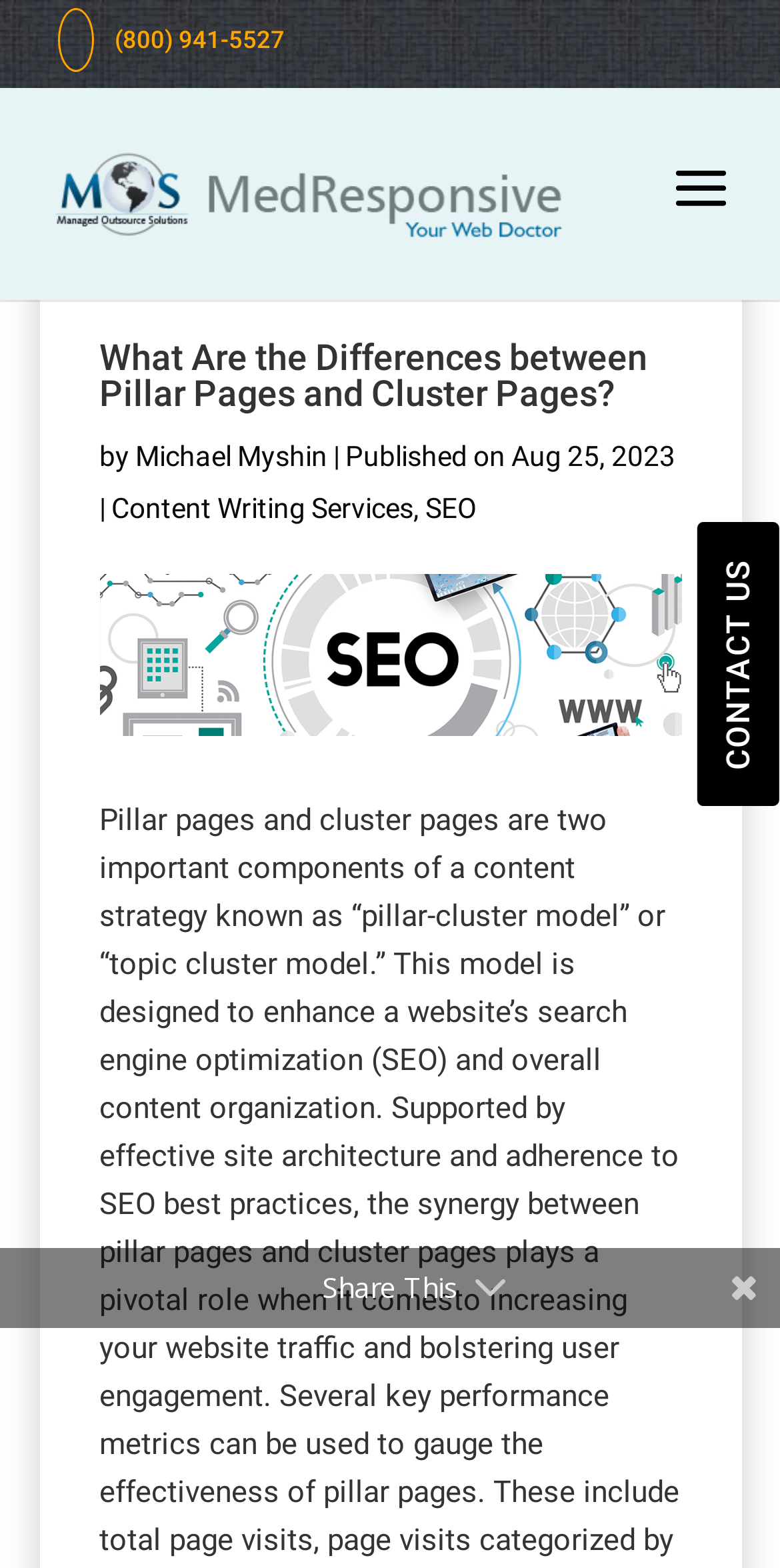What is the company name mentioned in the webpage?
Give a detailed explanation using the information visible in the image.

The company name can be found by looking at the link 'MedResponsive' which is located at the top of the webpage, and also by looking at the image caption 'MedResponsive'.